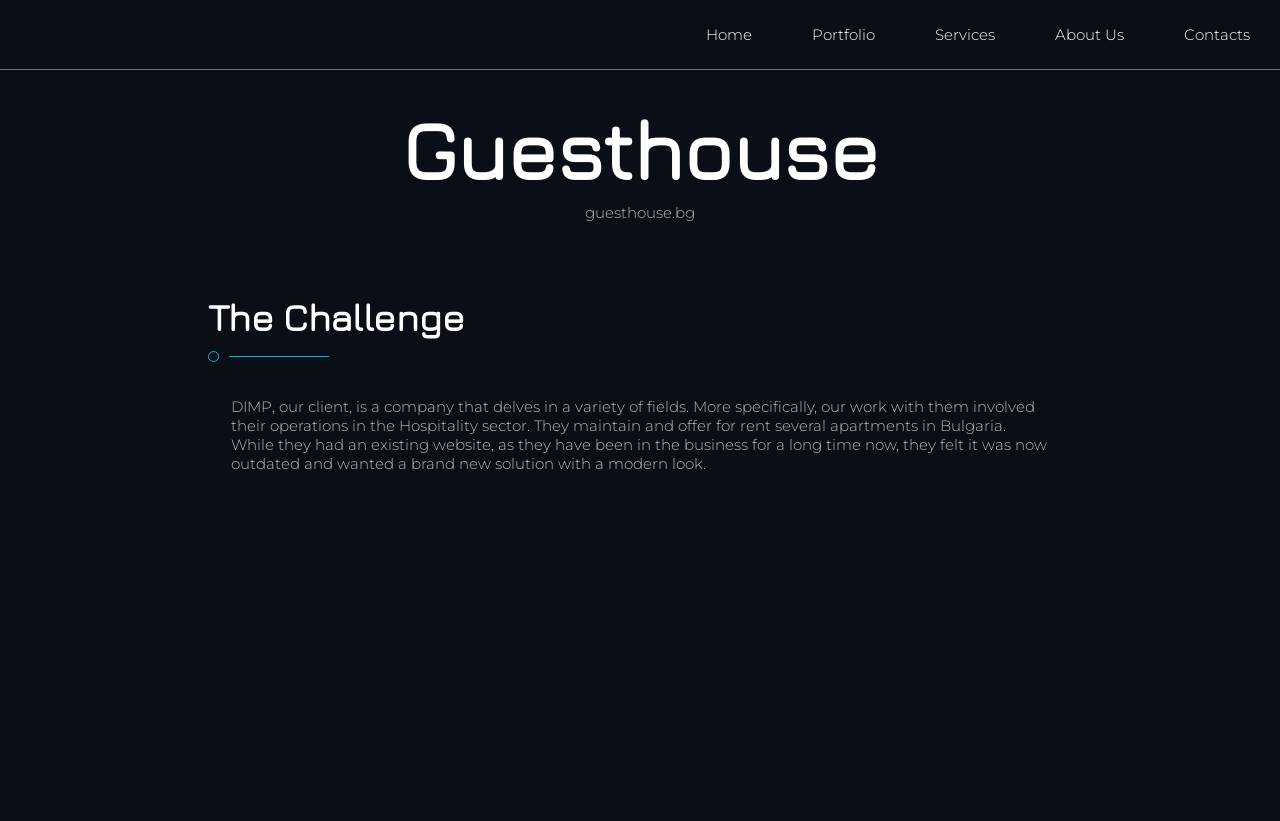What is the name of the website being discussed?
Please describe in detail the information shown in the image to answer the question.

The heading 'Guesthouse' is present on the webpage, and there is also a link to 'guesthouse.bg', which suggests that the website being discussed is related to Guesthouse.